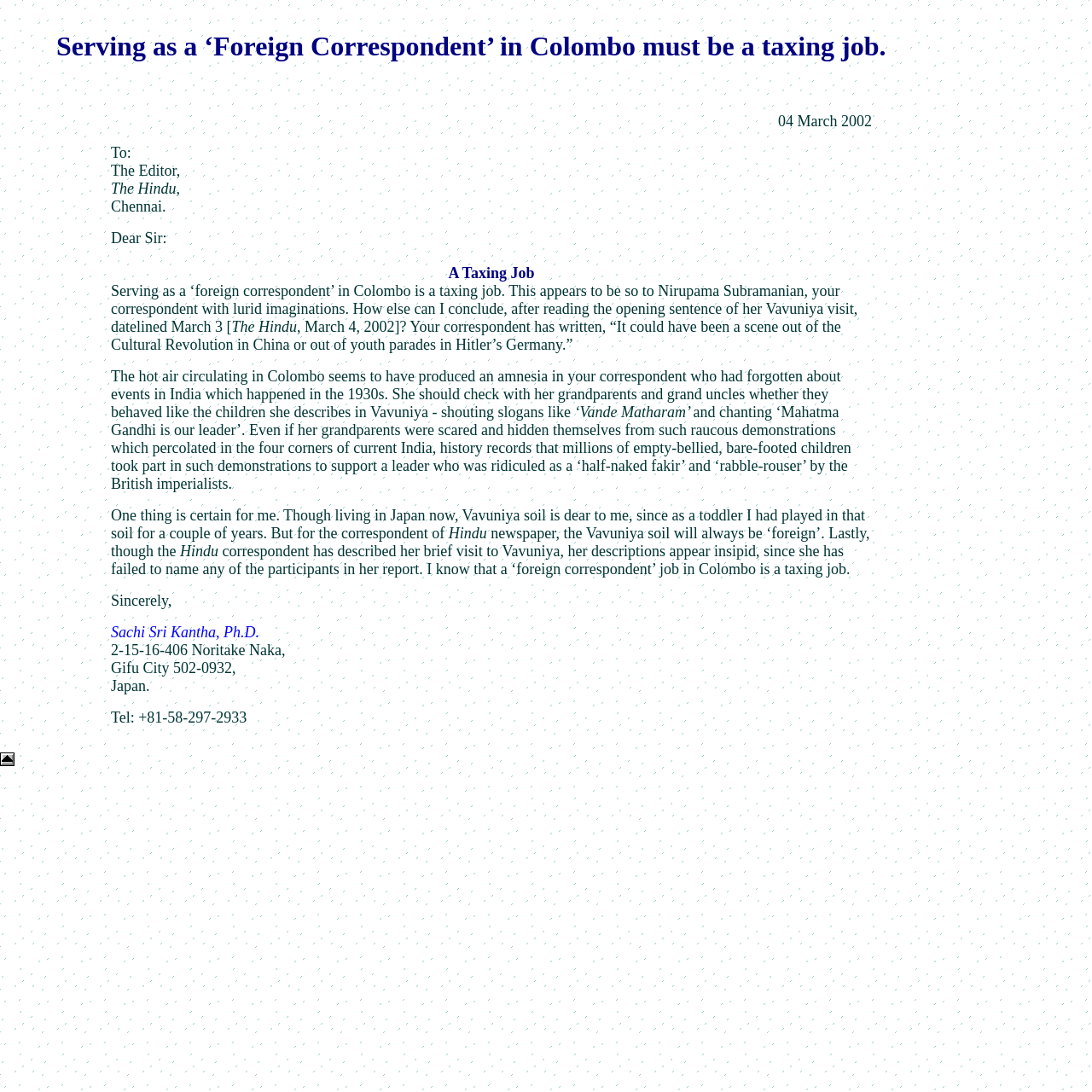Where did the author play as a toddler?
Please use the image to provide an in-depth answer to the question.

The author mentions that 'Vavuniya soil is dear to me, since as a toddler I had played in that soil for a couple of years', indicating that the author played in Vavuniya as a toddler.